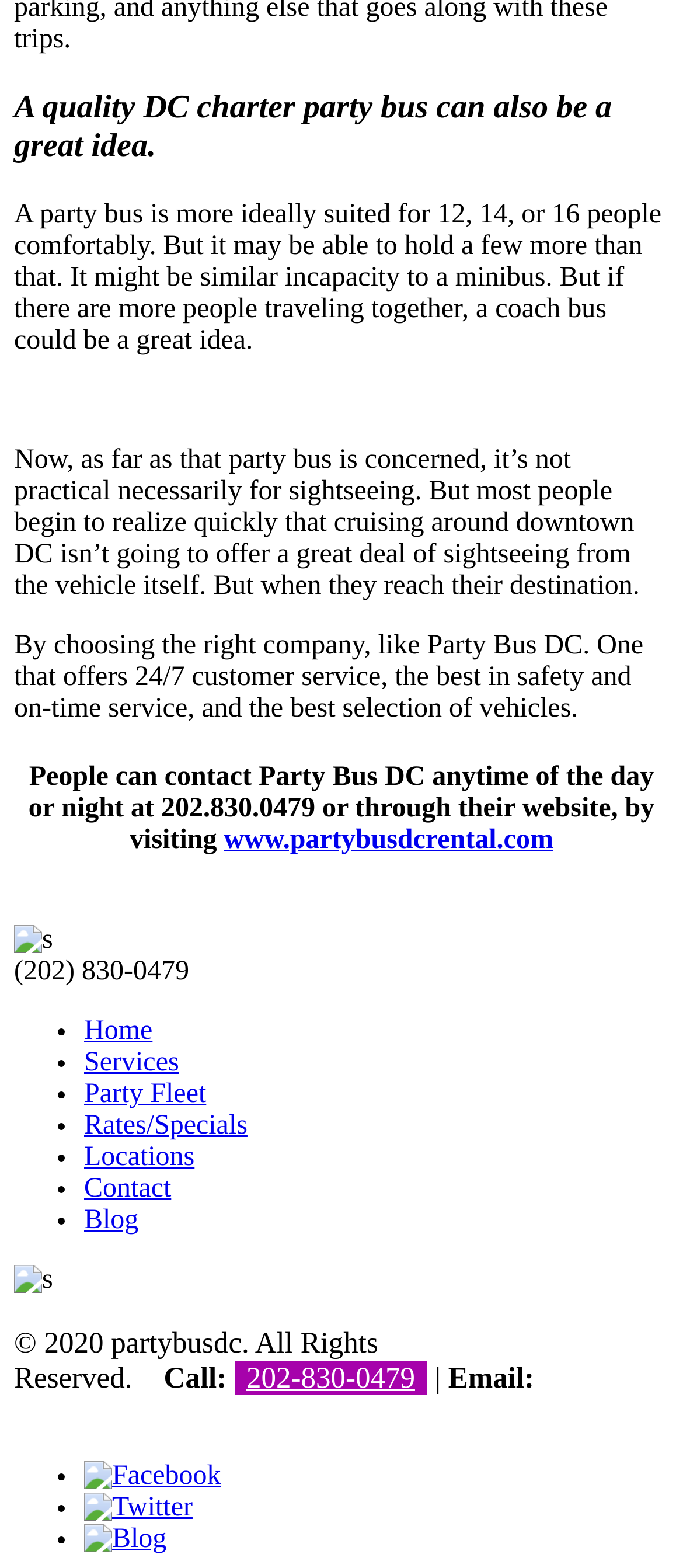Indicate the bounding box coordinates of the element that must be clicked to execute the instruction: "Call Party Bus DC at 202-830-0479". The coordinates should be given as four float numbers between 0 and 1, i.e., [left, top, right, bottom].

[0.343, 0.868, 0.626, 0.89]